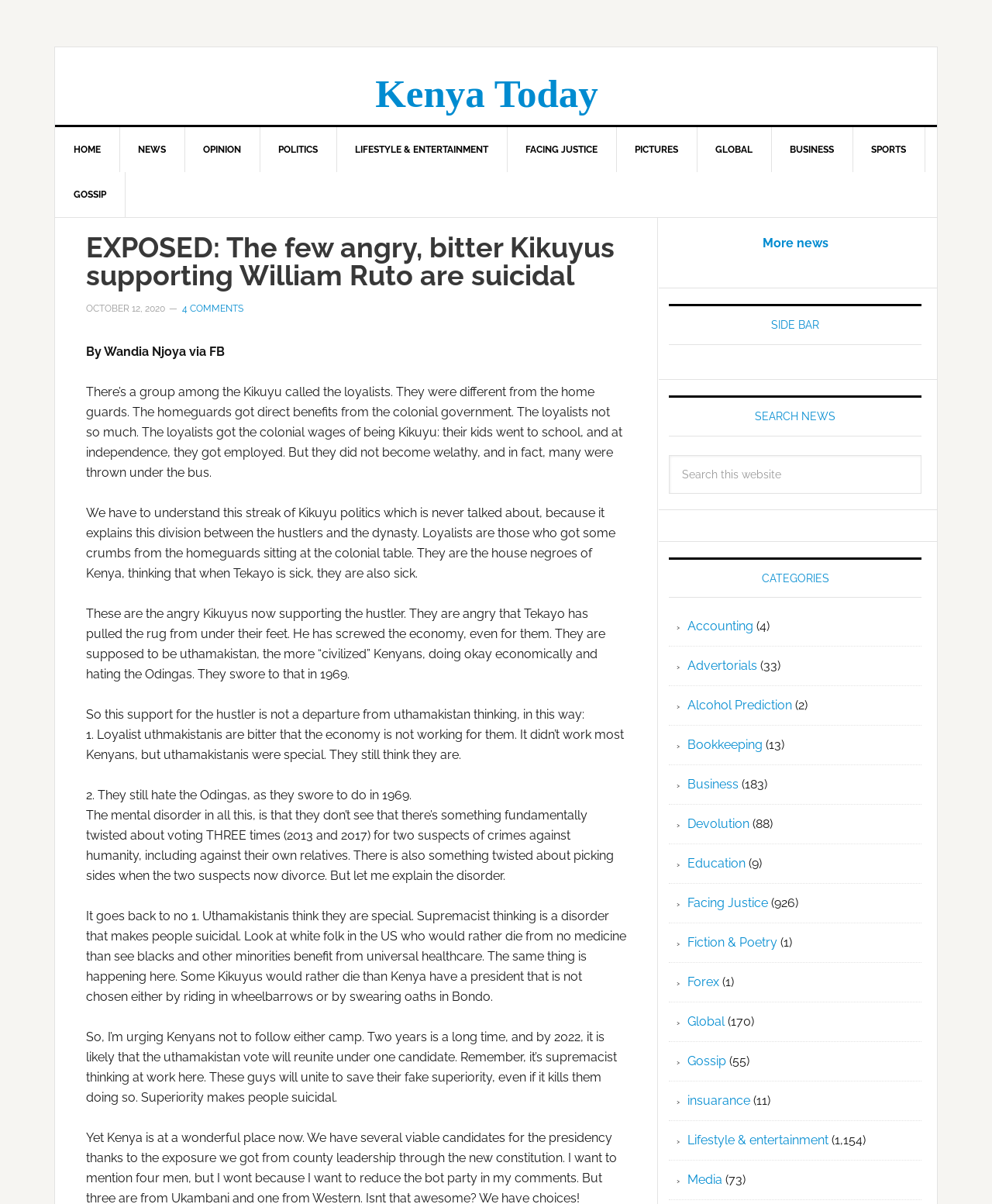Please identify the bounding box coordinates of the element's region that should be clicked to execute the following instruction: "Read more news". The bounding box coordinates must be four float numbers between 0 and 1, i.e., [left, top, right, bottom].

[0.768, 0.196, 0.835, 0.208]